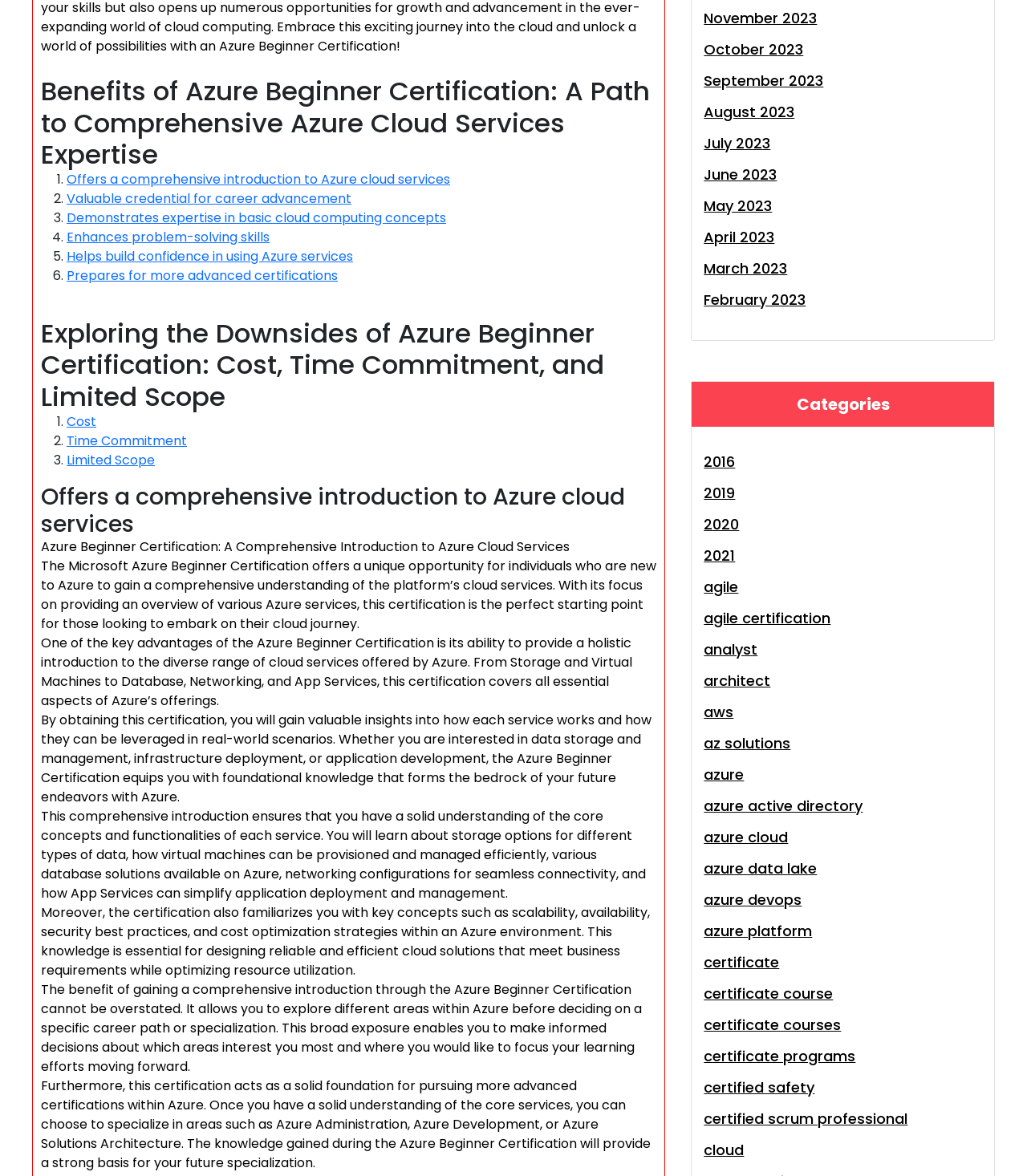Please determine the bounding box coordinates of the element's region to click for the following instruction: "Read about 'Offers a comprehensive introduction to Azure cloud services'".

[0.065, 0.145, 0.438, 0.16]